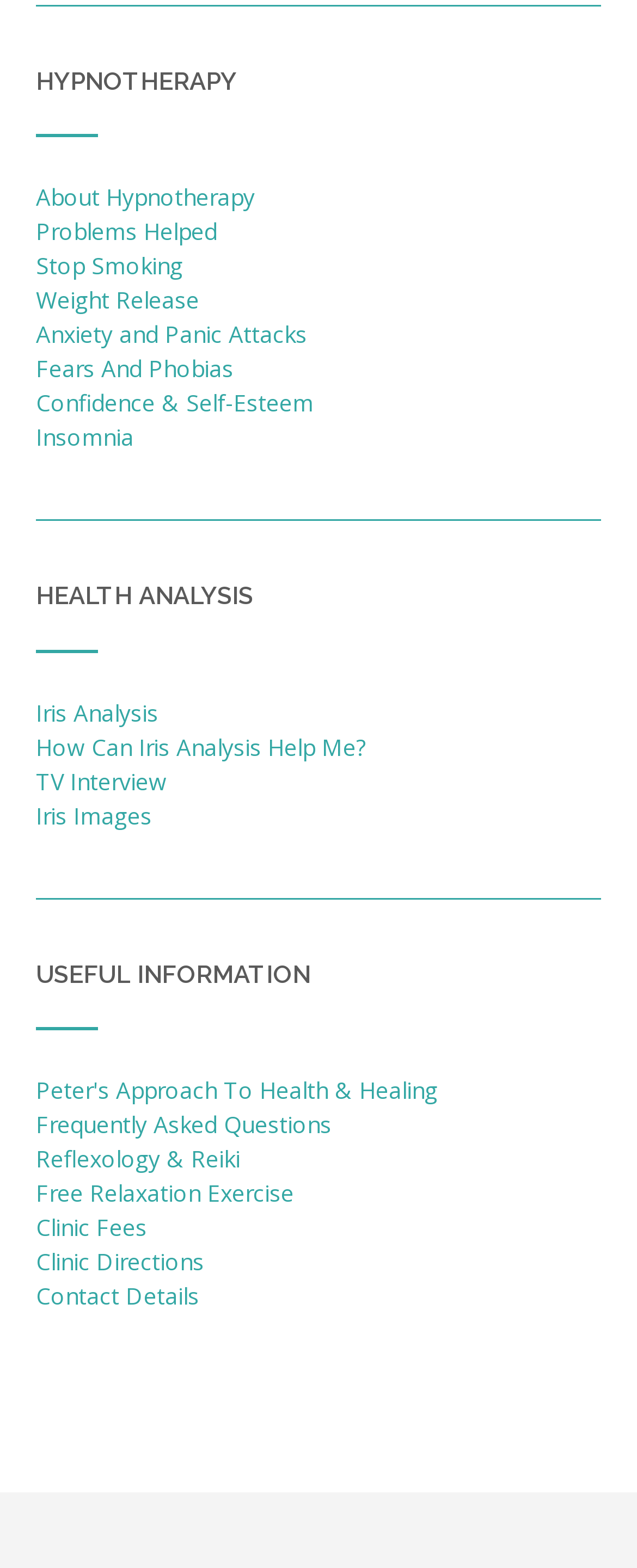Please locate the bounding box coordinates for the element that should be clicked to achieve the following instruction: "Learn about hypnotherapy". Ensure the coordinates are given as four float numbers between 0 and 1, i.e., [left, top, right, bottom].

[0.056, 0.043, 0.944, 0.088]